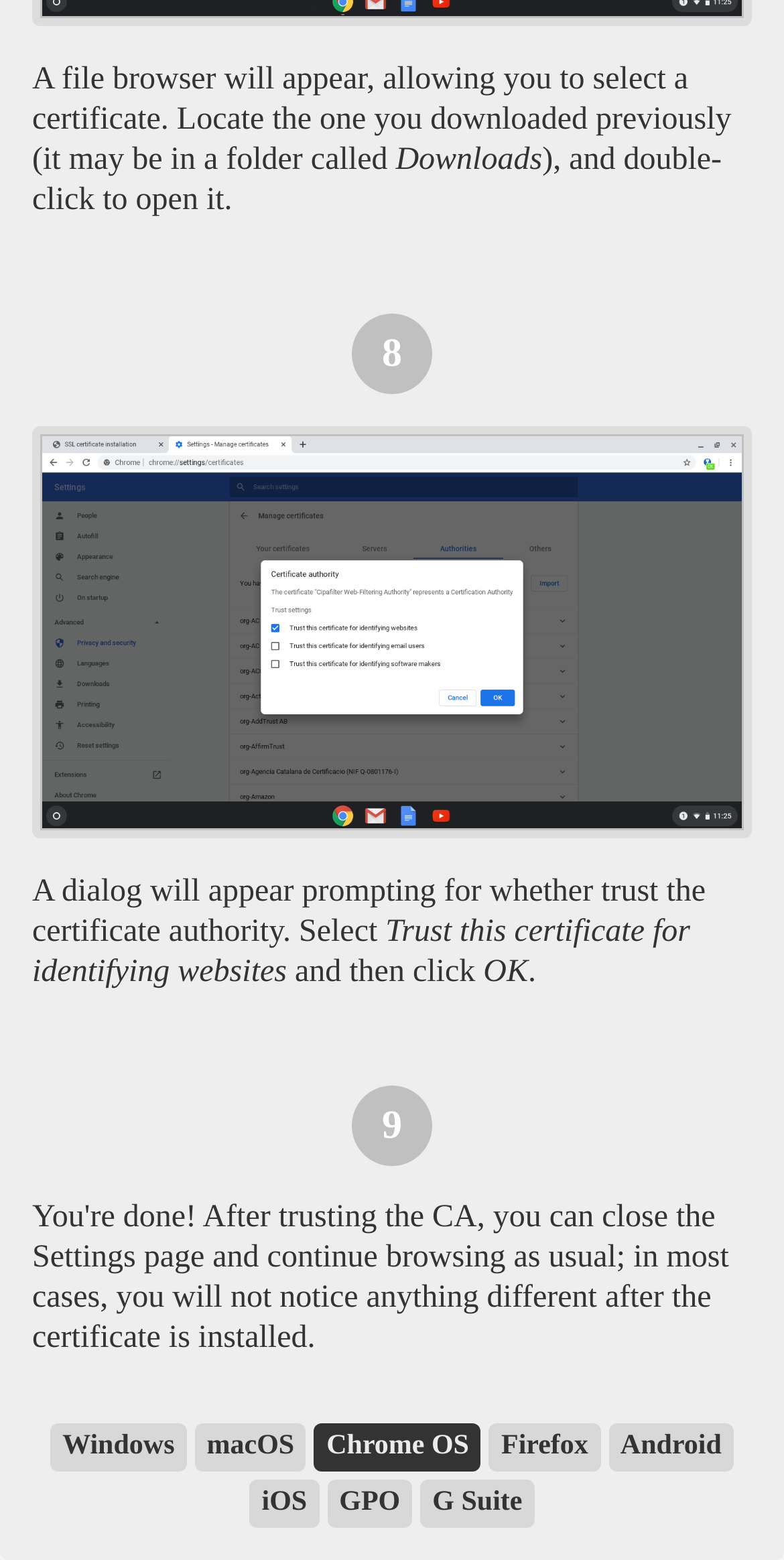Pinpoint the bounding box coordinates of the element you need to click to execute the following instruction: "select macOS". The bounding box should be represented by four float numbers between 0 and 1, in the format [left, top, right, bottom].

[0.248, 0.913, 0.391, 0.944]